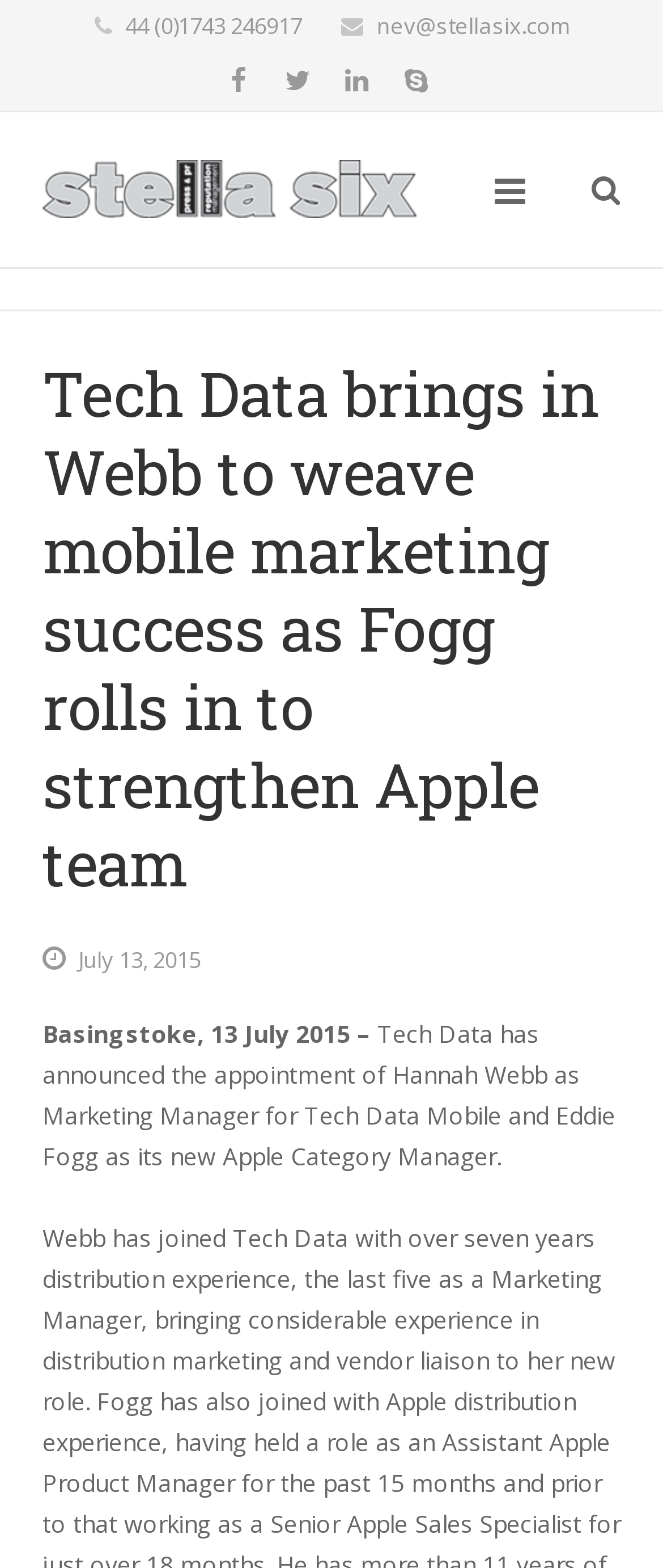Locate the UI element described by parent_node: 44 (0)1743 246917 nev@stellasix.com and provide its bounding box coordinates. Use the format (top-left x, top-left y, bottom-right x, bottom-right y) with all values as floating point numbers between 0 and 1.

[0.833, 0.72, 0.962, 0.775]